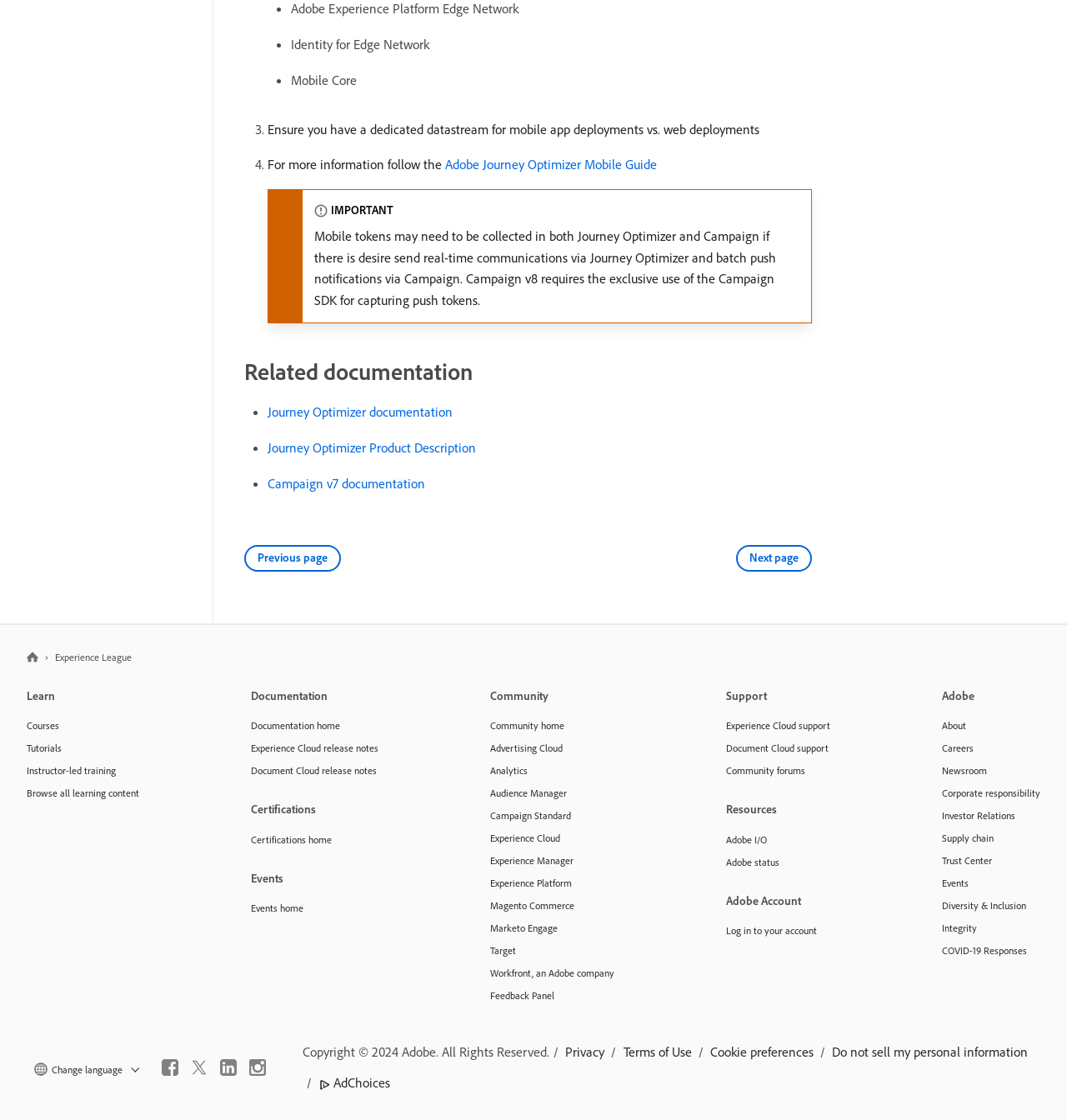Please identify the bounding box coordinates of the clickable area that will allow you to execute the instruction: "Click on 'Change language'".

[0.048, 0.949, 0.128, 0.96]